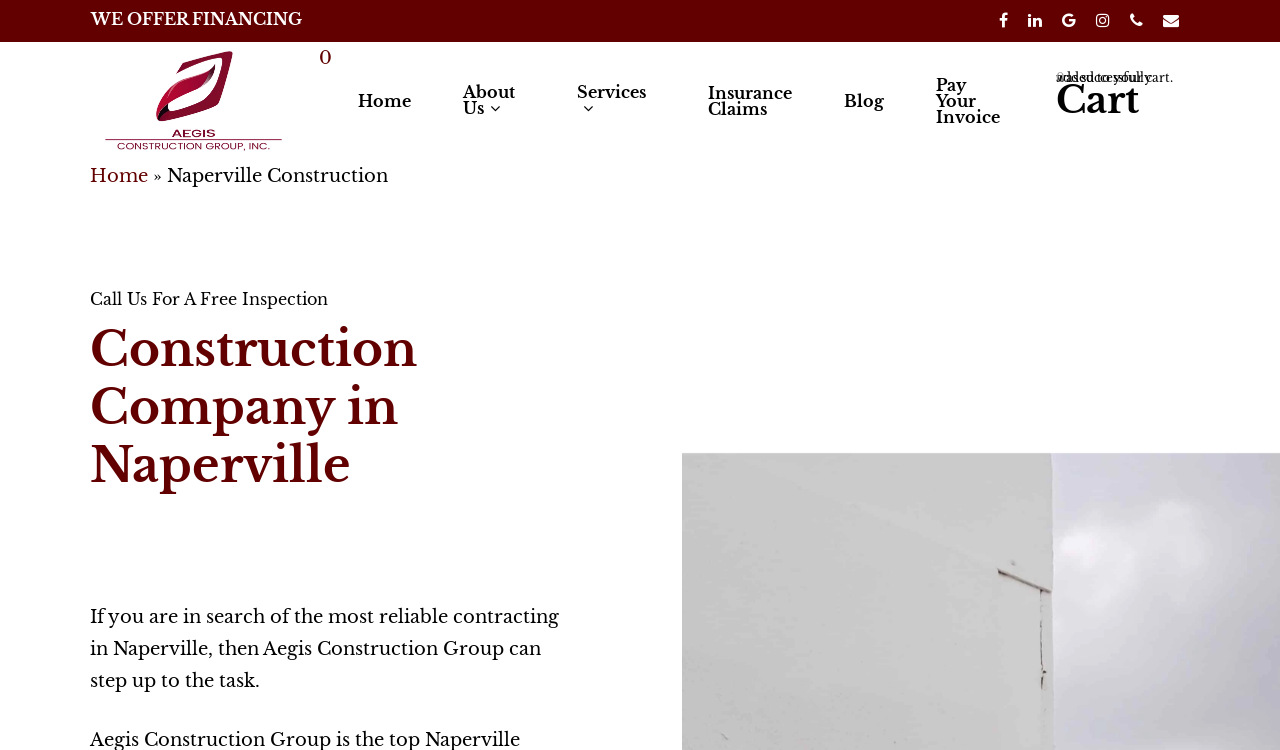Pinpoint the bounding box coordinates of the area that should be clicked to complete the following instruction: "Click the Call Us For A Free Inspection link". The coordinates must be given as four float numbers between 0 and 1, i.e., [left, top, right, bottom].

[0.07, 0.385, 0.256, 0.412]